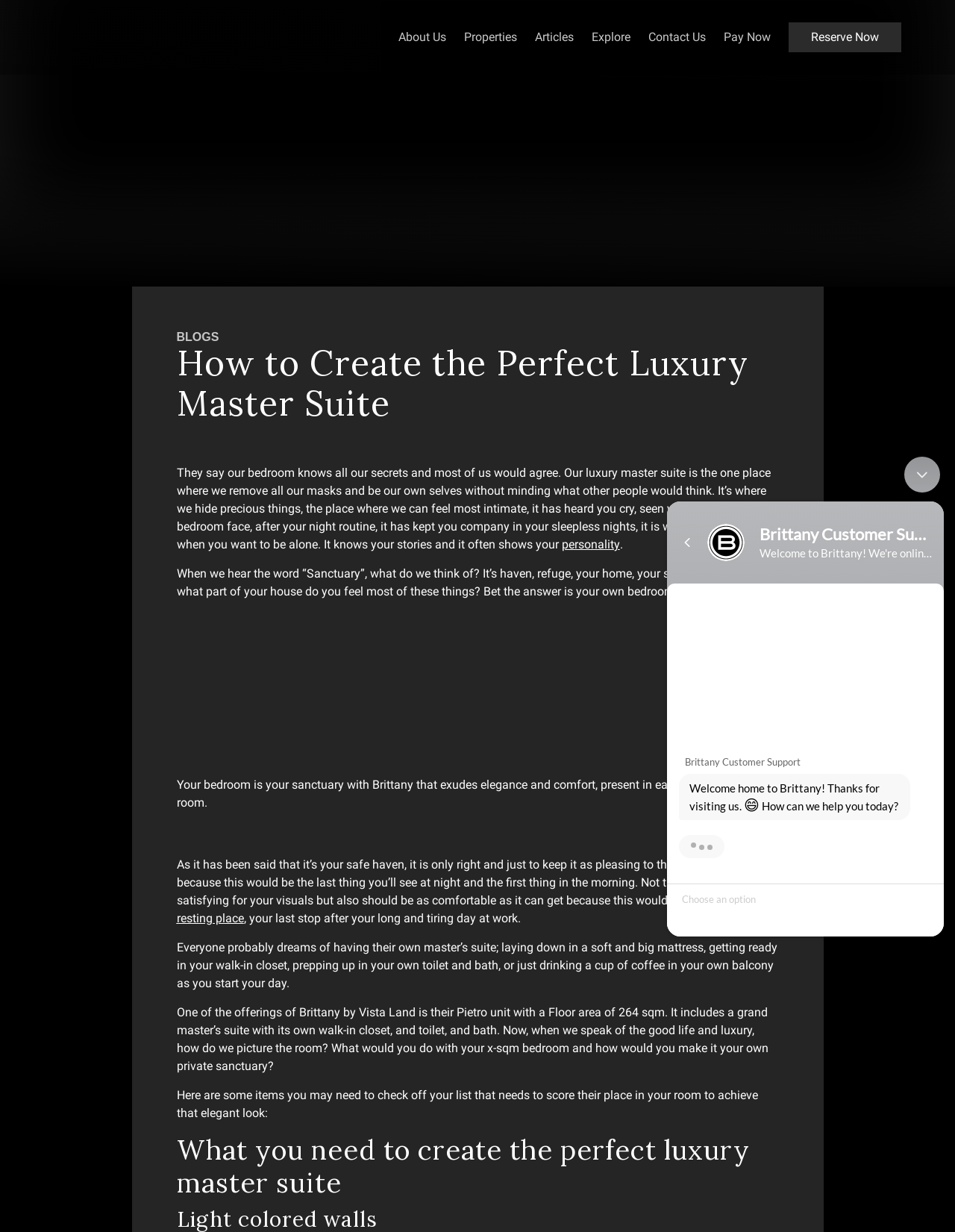Given the webpage screenshot, identify the bounding box of the UI element that matches this description: "Properties".

[0.486, 0.025, 0.541, 0.035]